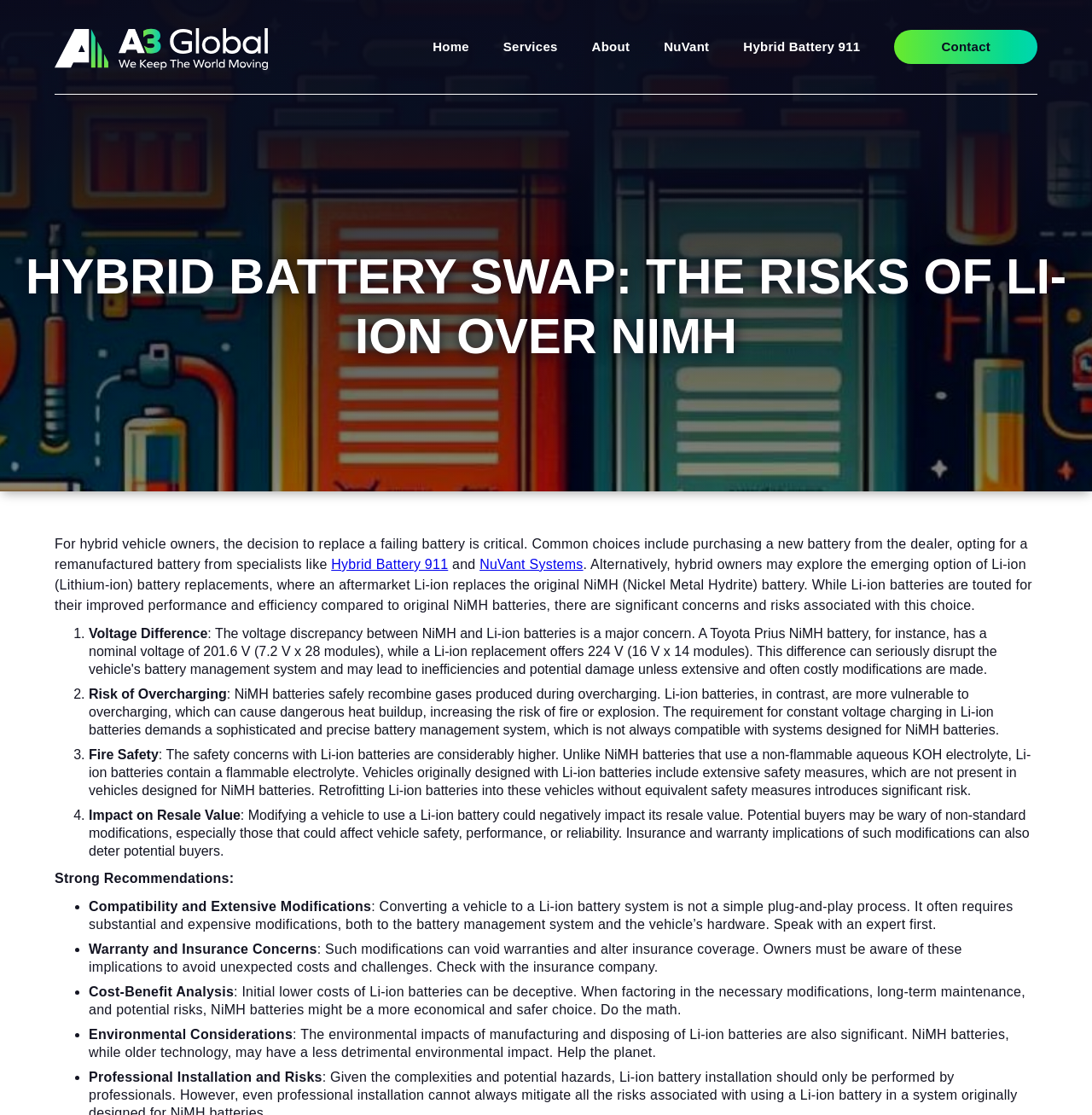Based on the element description: "Hybrid Battery 911", identify the bounding box coordinates for this UI element. The coordinates must be four float numbers between 0 and 1, listed as [left, top, right, bottom].

[0.665, 0.019, 0.803, 0.065]